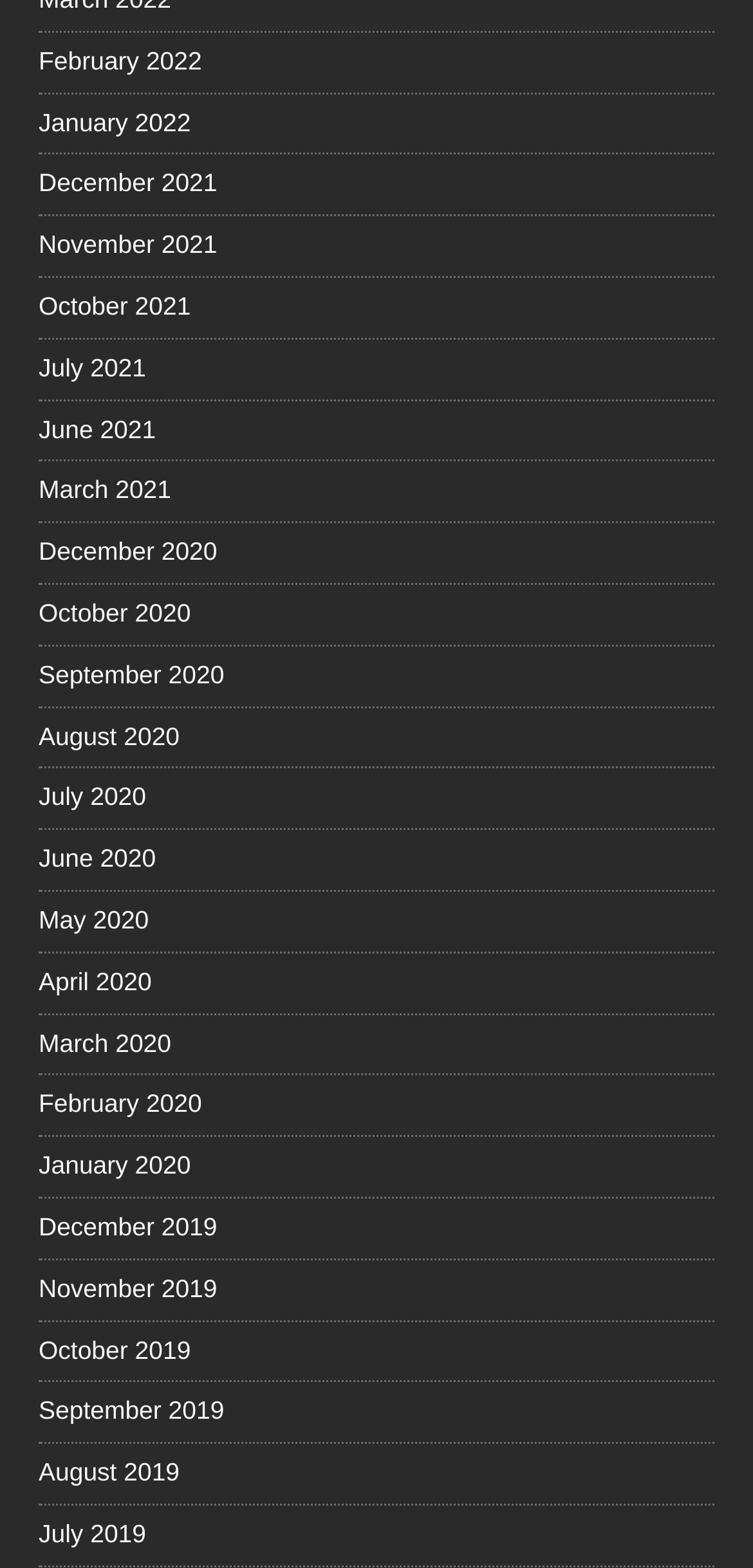Please identify the bounding box coordinates of the area I need to click to accomplish the following instruction: "check October 2021".

[0.051, 0.177, 0.949, 0.215]